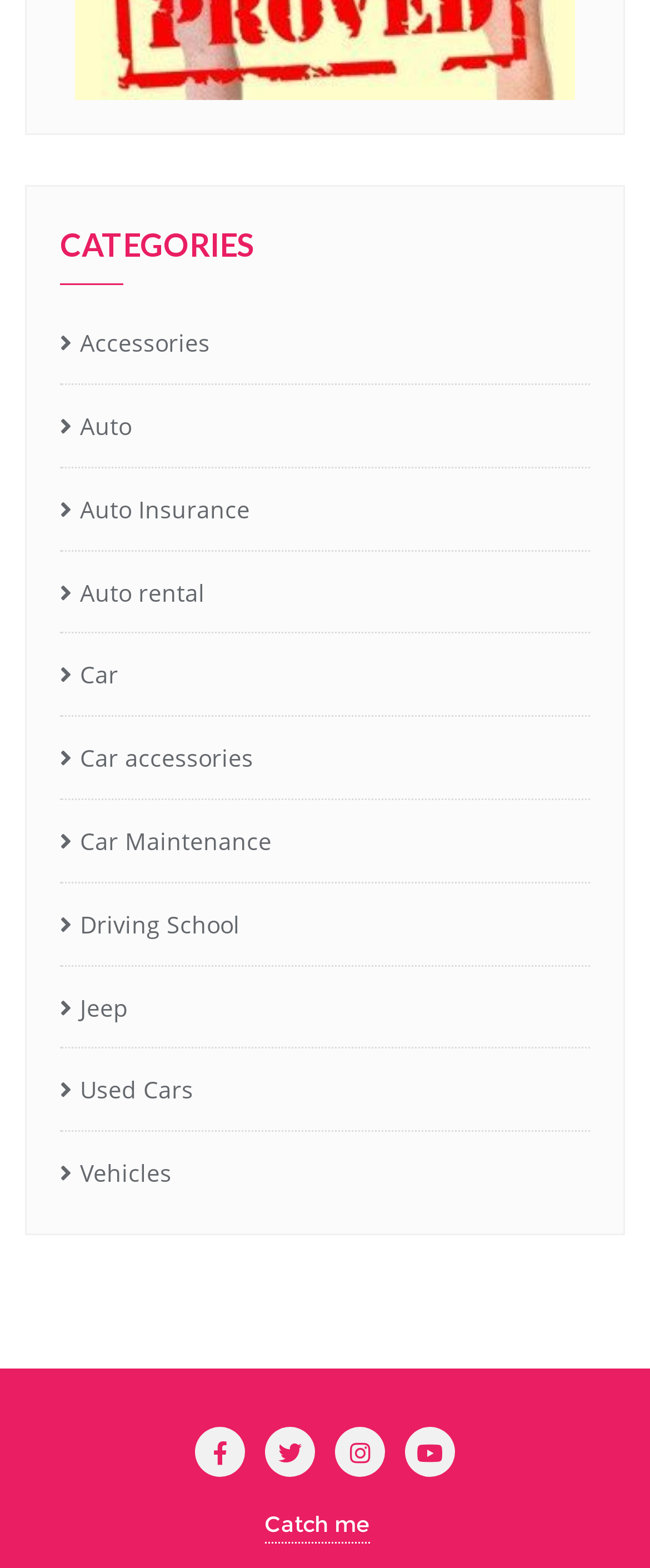What is the last subcategory under 'CATEGORIES'? Examine the screenshot and reply using just one word or a brief phrase.

Vehicles